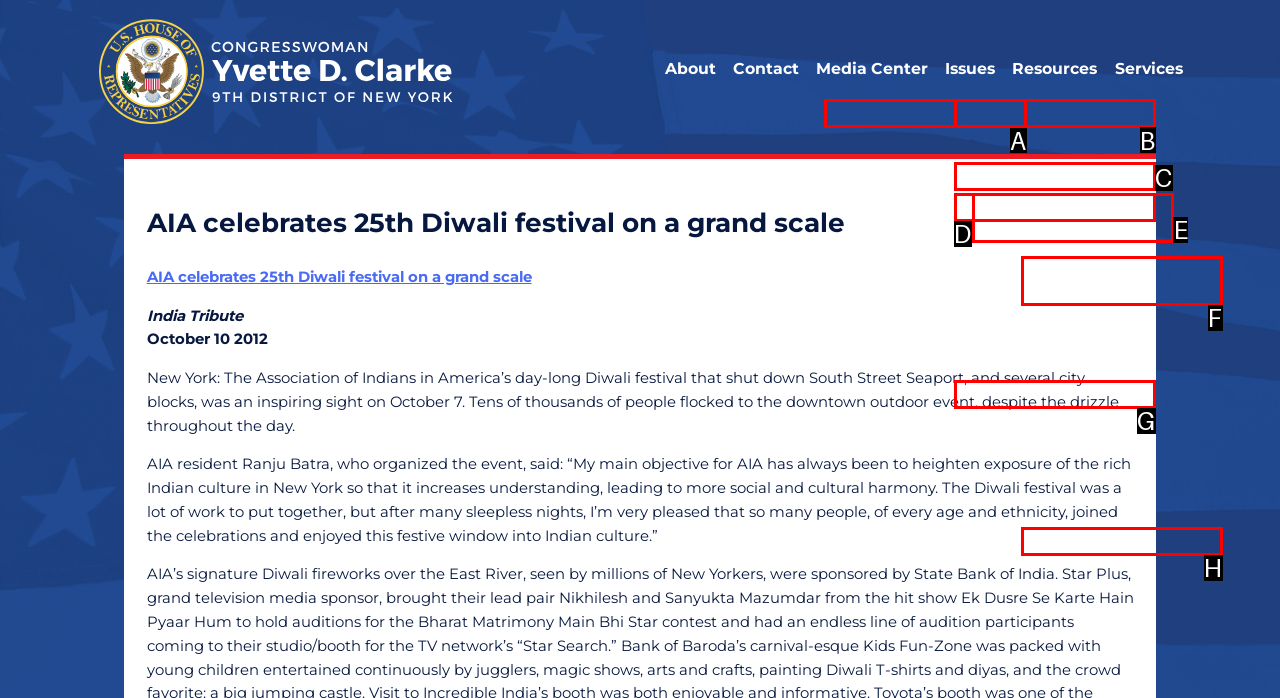Based on the element description: Education, choose the HTML element that matches best. Provide the letter of your selected option.

C